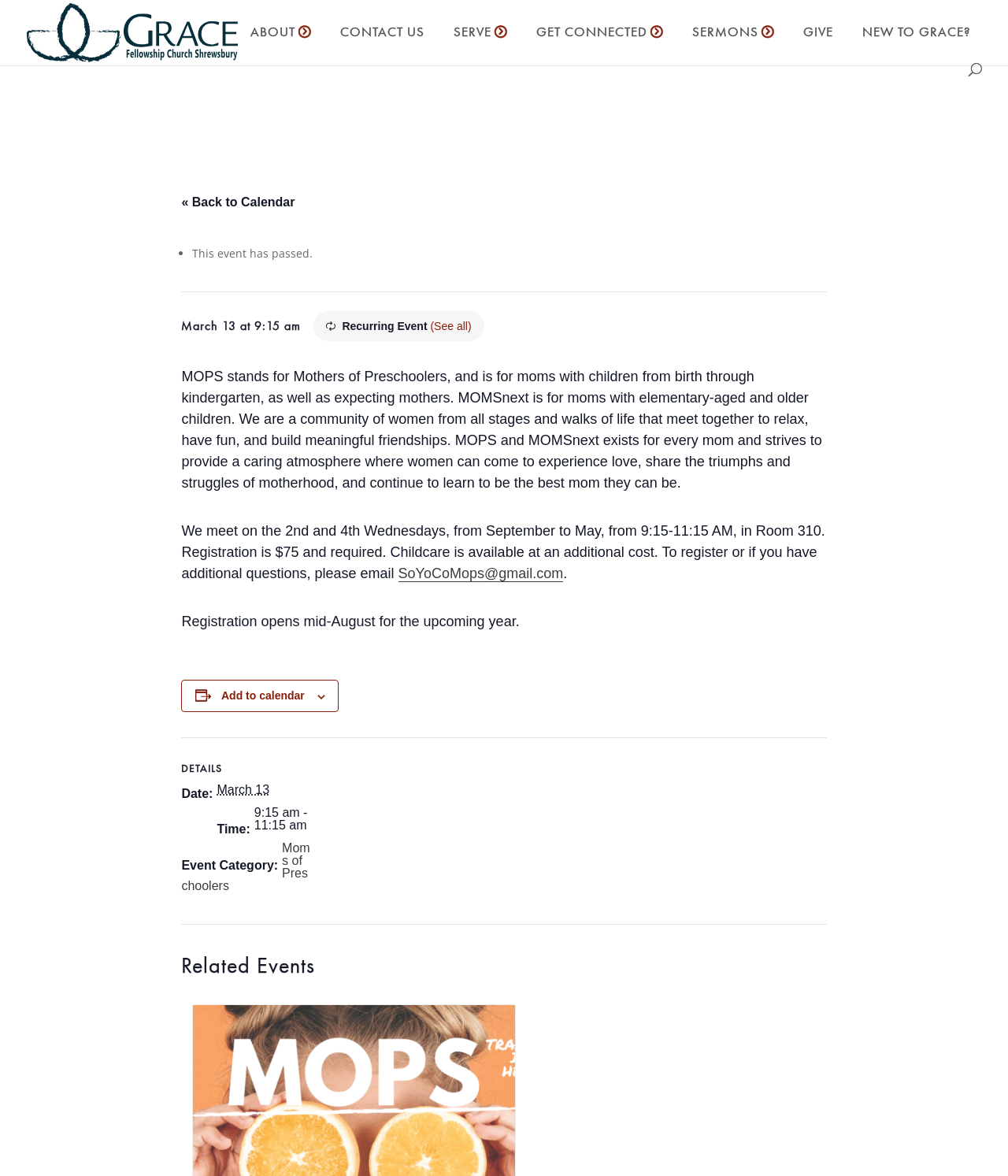Identify the bounding box coordinates of the clickable region necessary to fulfill the following instruction: "View sermons". The bounding box coordinates should be four float numbers between 0 and 1, i.e., [left, top, right, bottom].

[0.687, 0.022, 0.768, 0.054]